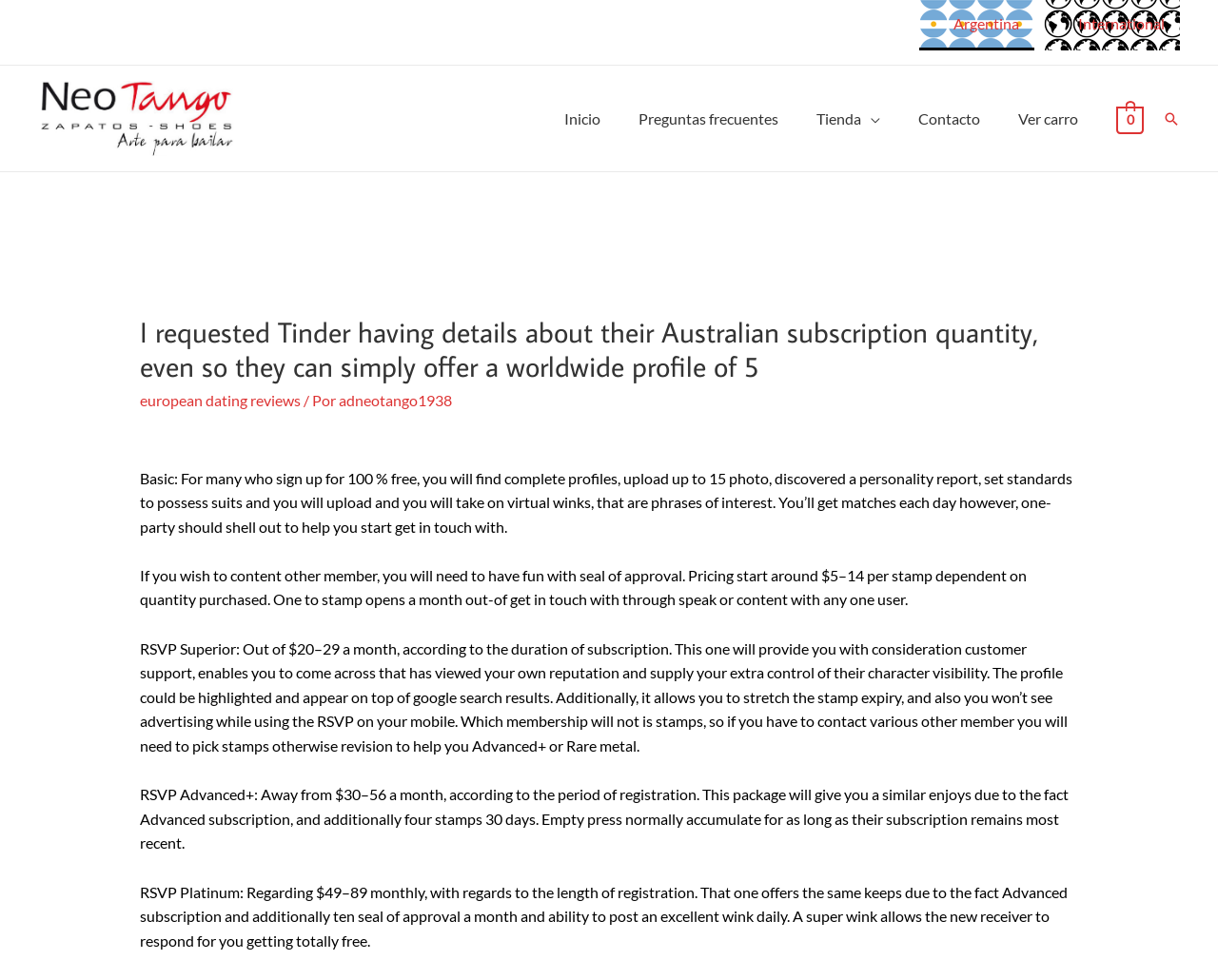Please identify the webpage's heading and generate its text content.

I requested Tinder having details about their Australian subscription quantity, even so they can simply offer a worldwide profile of 5